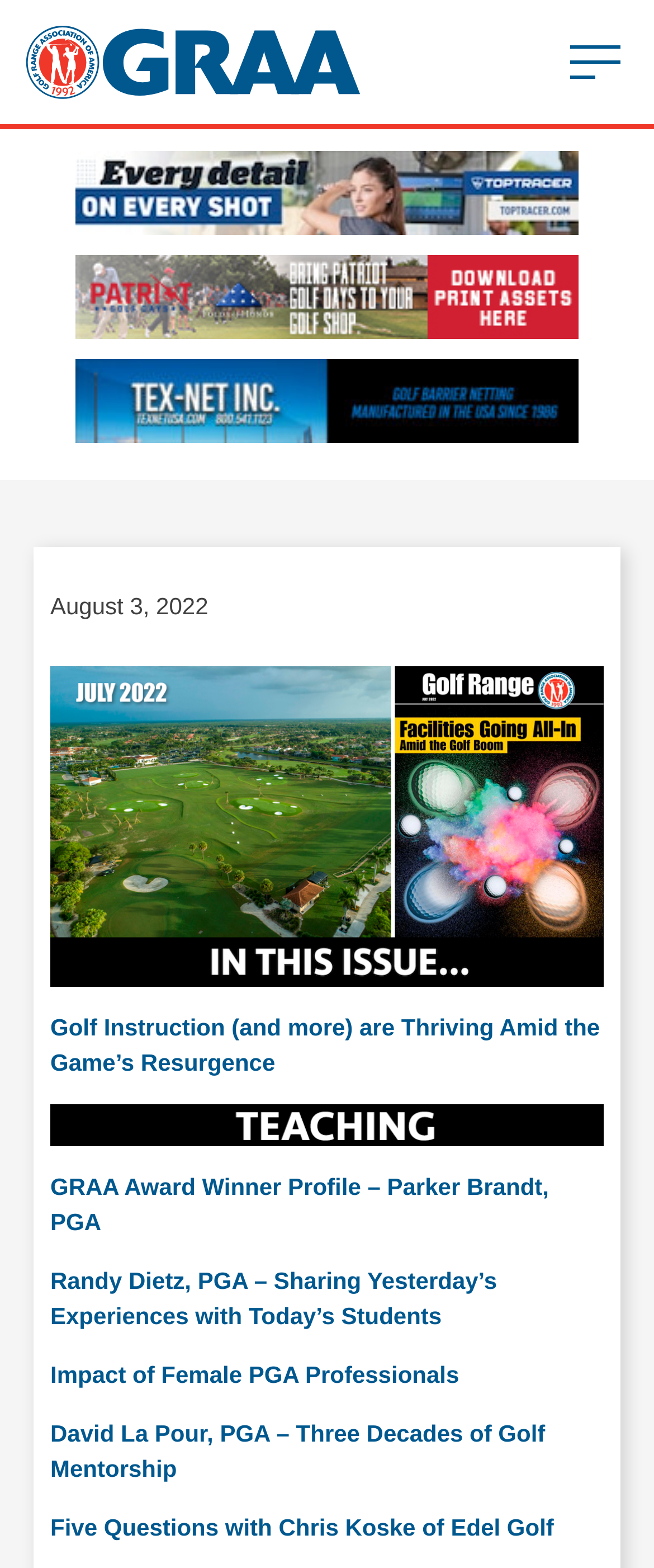What is the text on the topmost link?
Make sure to answer the question with a detailed and comprehensive explanation.

I looked at the link elements on the webpage and found the topmost link with text 'Golf Range Association' and bounding box coordinates [0.038, 0.016, 0.551, 0.063].